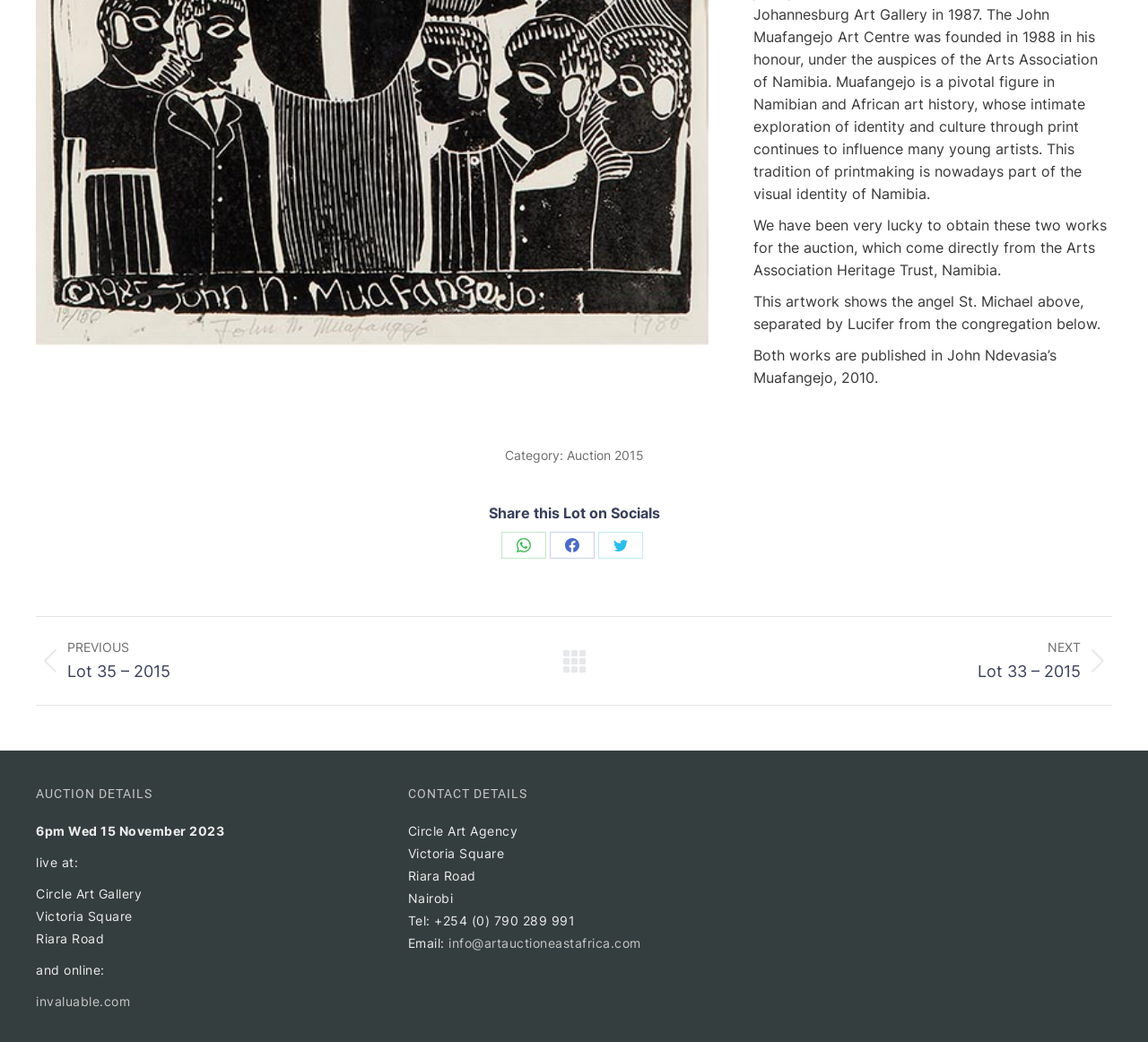Bounding box coordinates are given in the format (top-left x, top-left y, bottom-right x, bottom-right y). All values should be floating point numbers between 0 and 1. Provide the bounding box coordinate for the UI element described as: info@artauctioneastafrica.com

[0.391, 0.898, 0.558, 0.912]